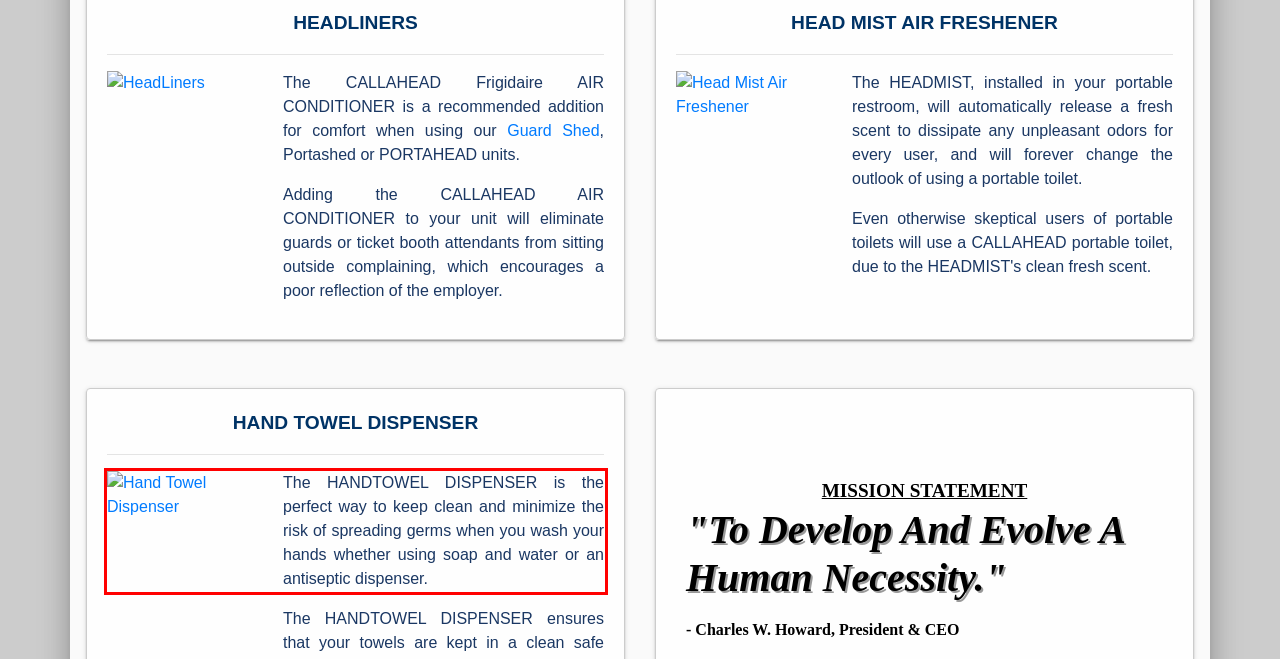Please analyze the provided webpage screenshot and perform OCR to extract the text content from the red rectangle bounding box.

The HANDTOWEL DISPENSER is the perfect way to keep clean and minimize the risk of spreading germs when you wash your hands whether using soap and water or an antiseptic dispenser.